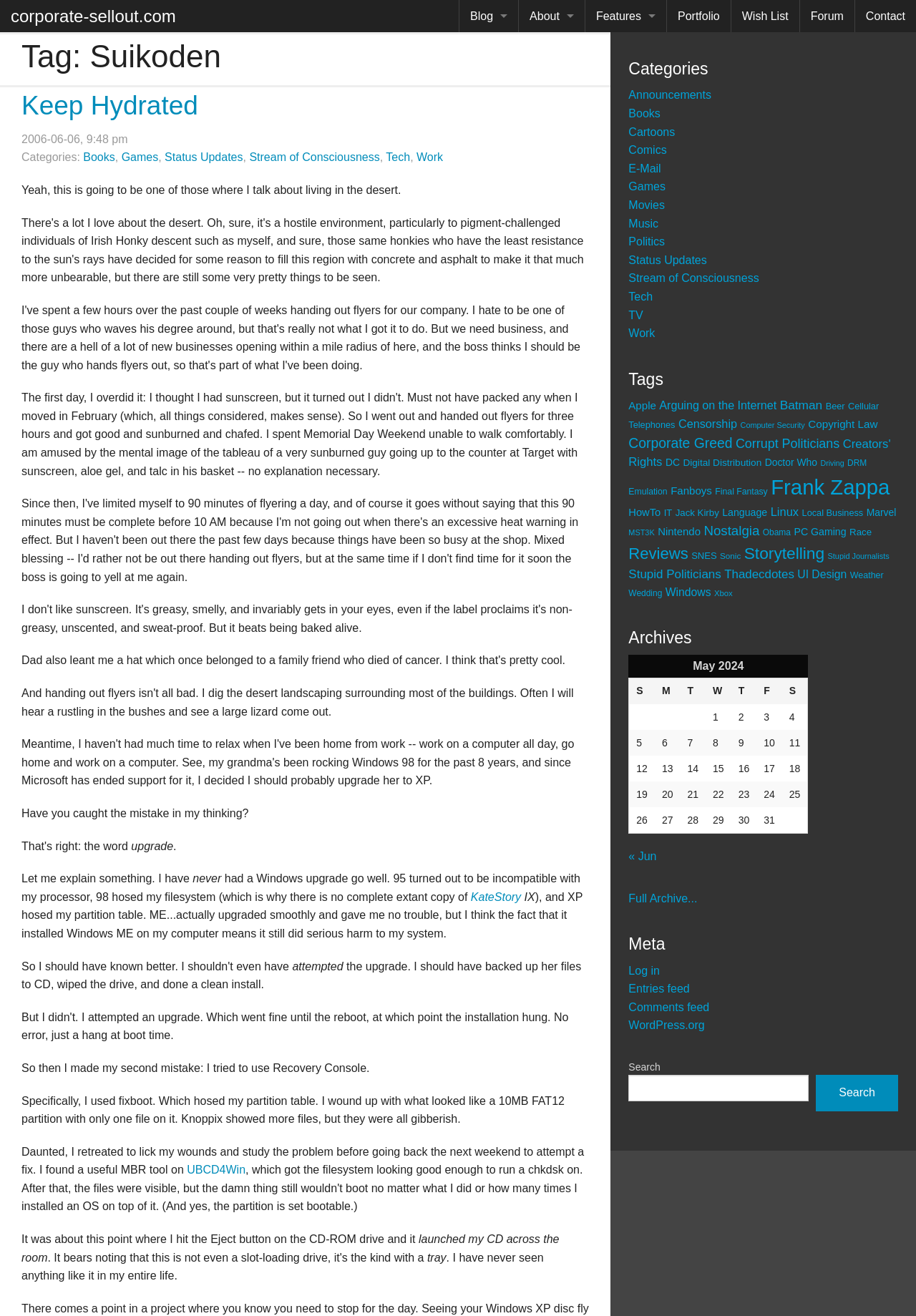Determine the coordinates of the bounding box that should be clicked to complete the instruction: "go to blog". The coordinates should be represented by four float numbers between 0 and 1: [left, top, right, bottom].

[0.502, 0.0, 0.566, 0.024]